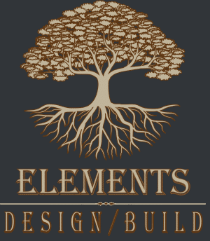What is the color scheme of the logo?
Answer with a single word or short phrase according to what you see in the image.

Earthy tones